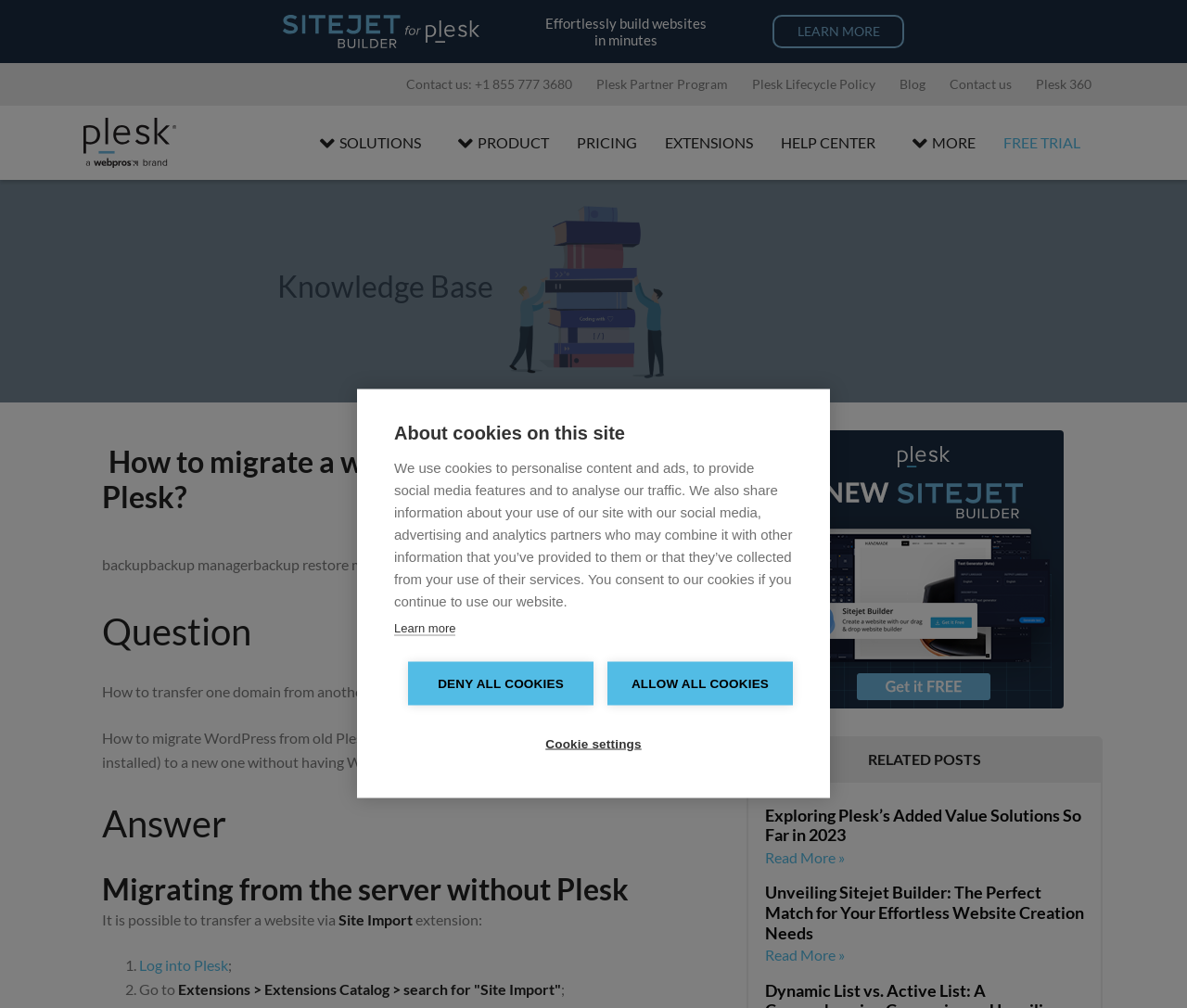Give a concise answer using only one word or phrase for this question:
How many links are present in the 'MORE' dropdown menu?

6